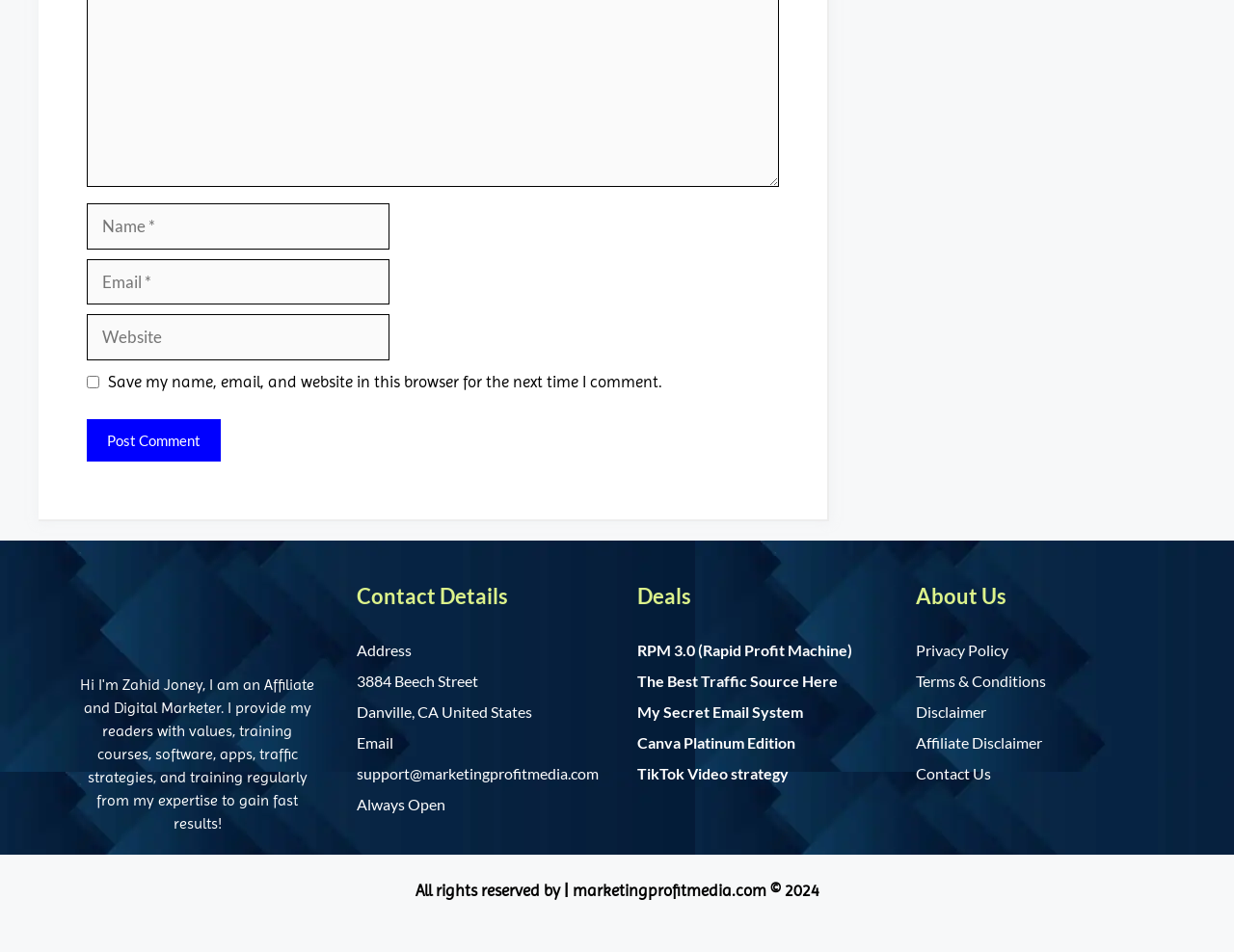Could you locate the bounding box coordinates for the section that should be clicked to accomplish this task: "Enter email".

[0.07, 0.272, 0.316, 0.32]